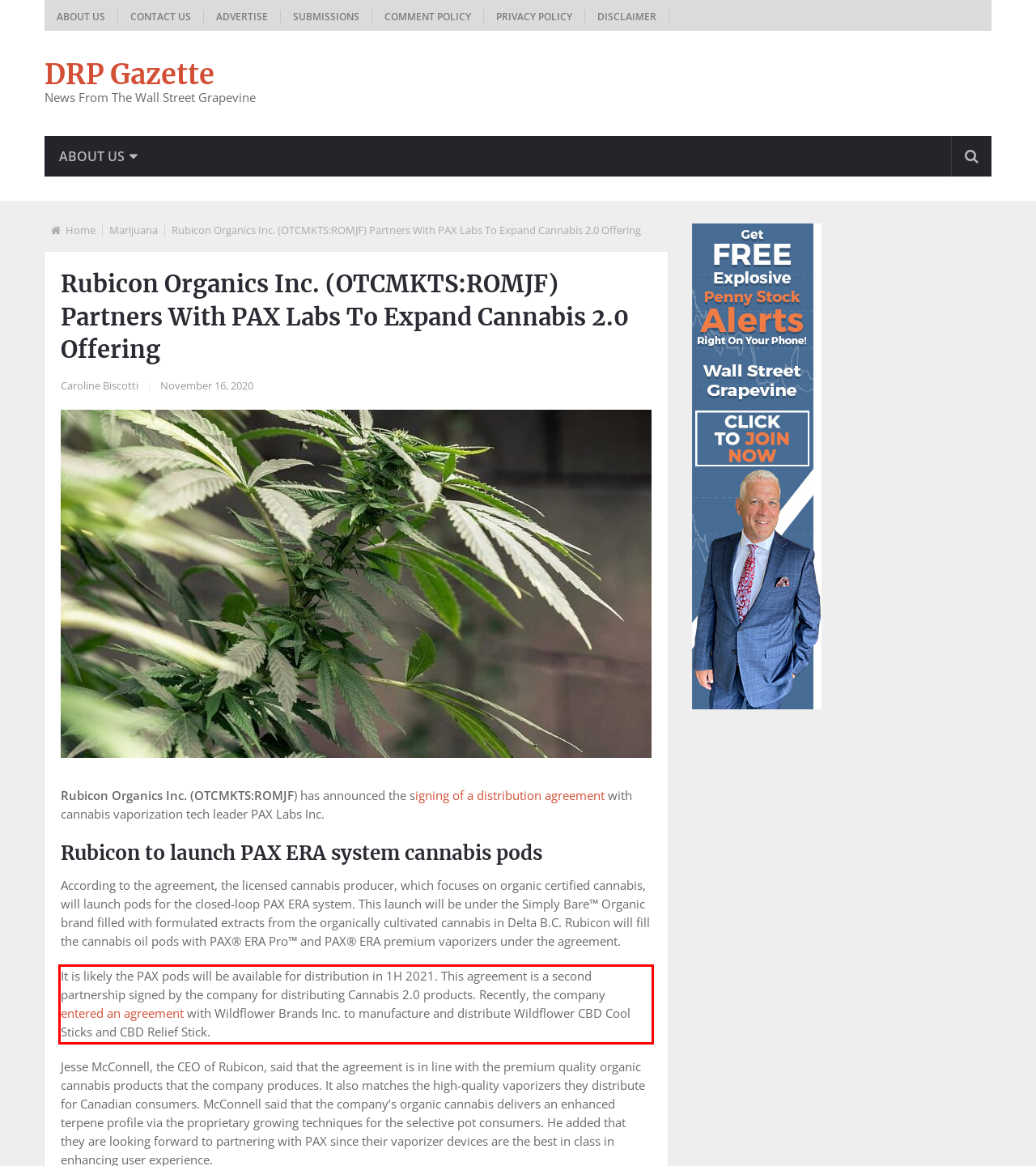You have a screenshot of a webpage where a UI element is enclosed in a red rectangle. Perform OCR to capture the text inside this red rectangle.

It is likely the PAX pods will be available for distribution in 1H 2021. This agreement is a second partnership signed by the company for distributing Cannabis 2.0 products. Recently, the company entered an agreement with Wildflower Brands Inc. to manufacture and distribute Wildflower CBD Cool Sticks and CBD Relief Stick.